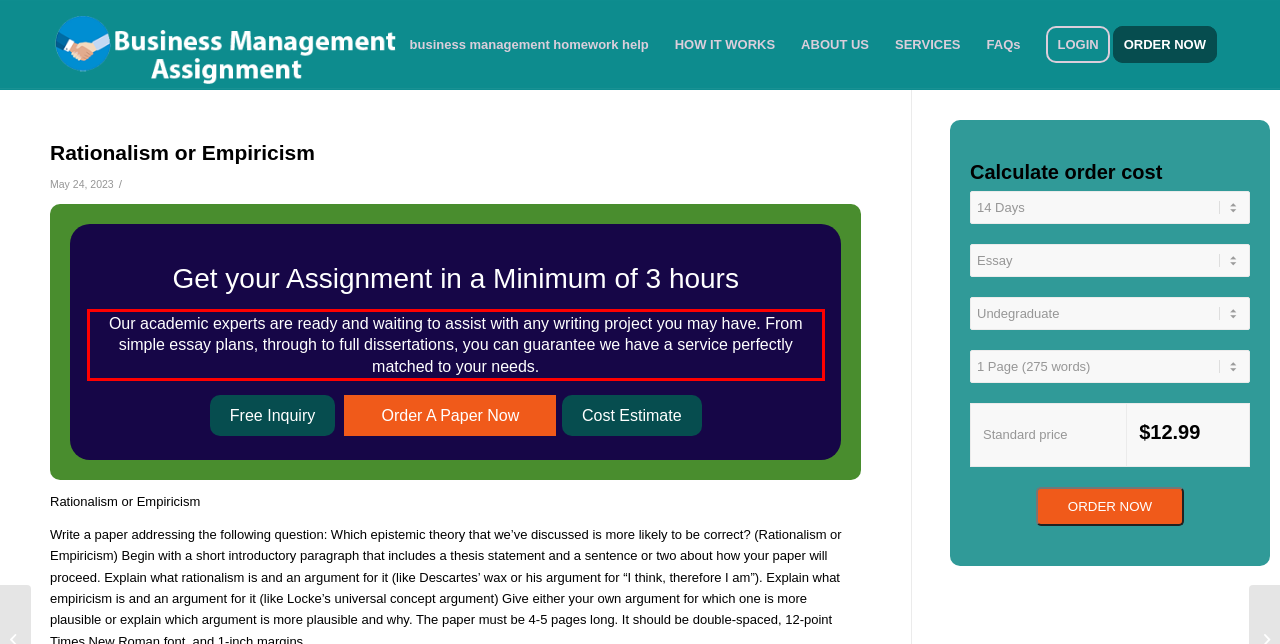Please identify and extract the text from the UI element that is surrounded by a red bounding box in the provided webpage screenshot.

Our academic experts are ready and waiting to assist with any writing project you may have. From simple essay plans, through to full dissertations, you can guarantee we have a service perfectly matched to your needs.